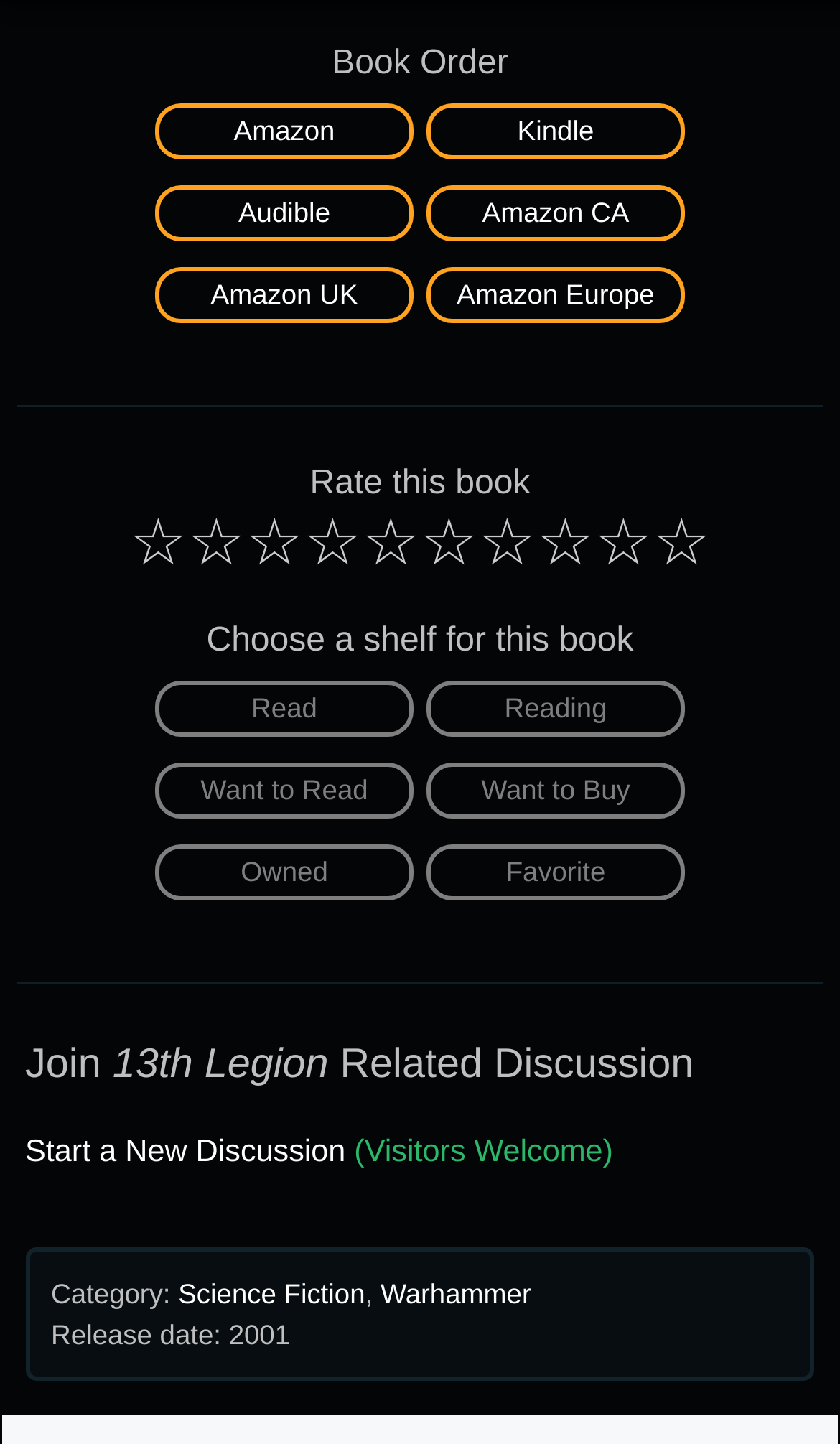Please identify the bounding box coordinates of the element's region that I should click in order to complete the following instruction: "Rate this book". The bounding box coordinates consist of four float numbers between 0 and 1, i.e., [left, top, right, bottom].

[0.369, 0.323, 0.631, 0.348]